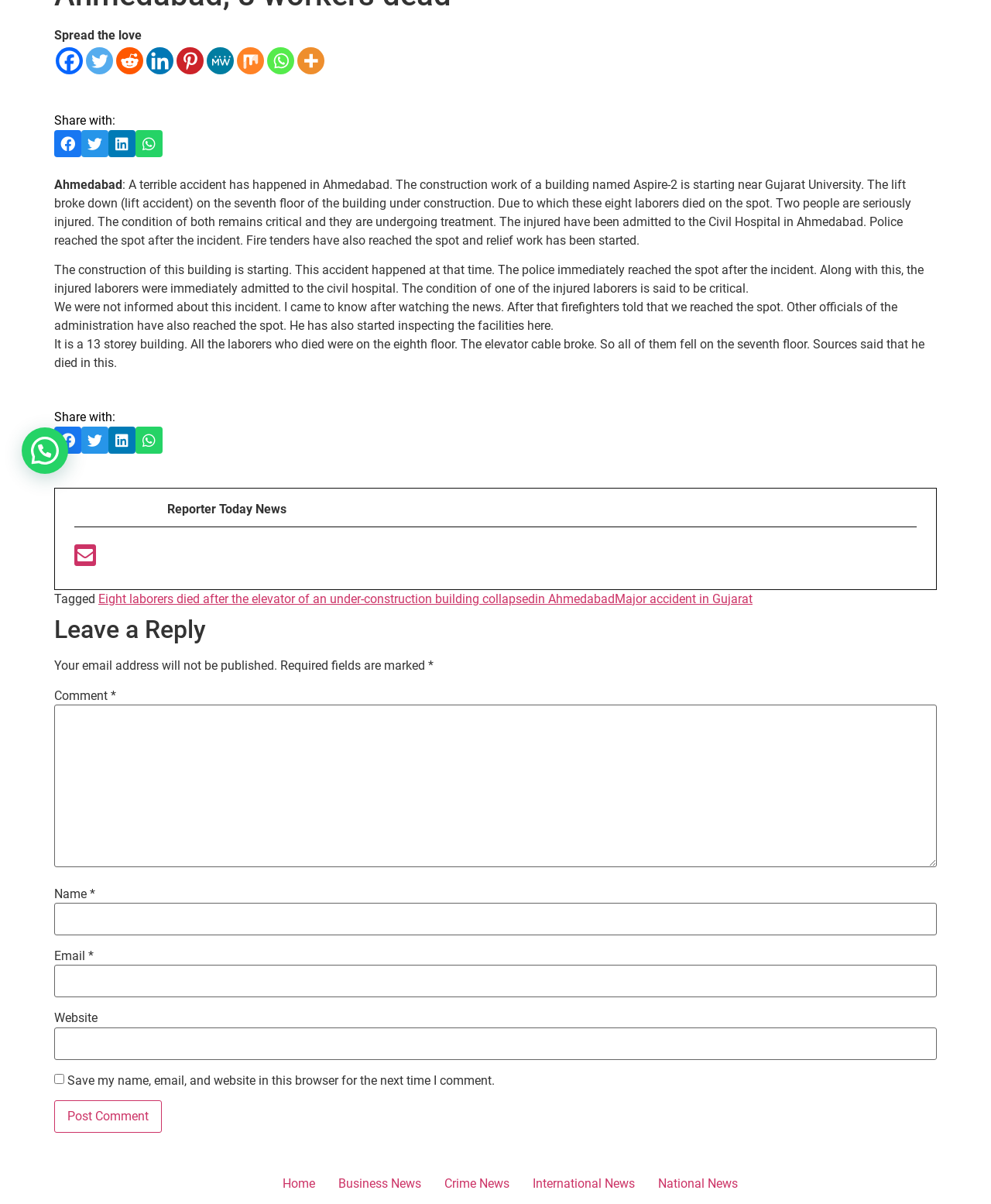Given the element description "title="E-mail"", identify the bounding box of the corresponding UI element.

[0.075, 0.459, 0.097, 0.471]